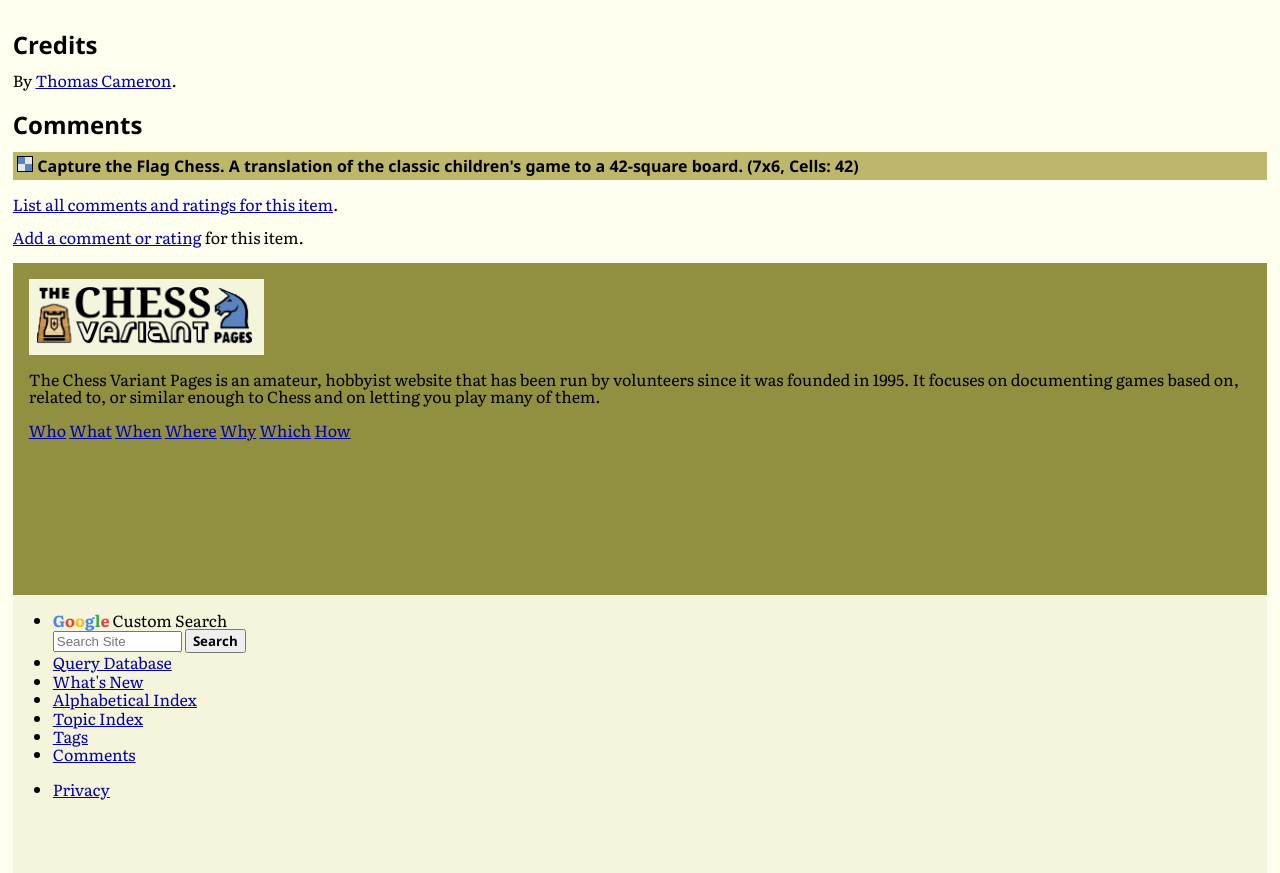What is the purpose of the search box?
Using the image, provide a detailed and thorough answer to the question.

The webpage has a search box with a placeholder text 'Search Site', indicating that the purpose of the search box is to search the website.